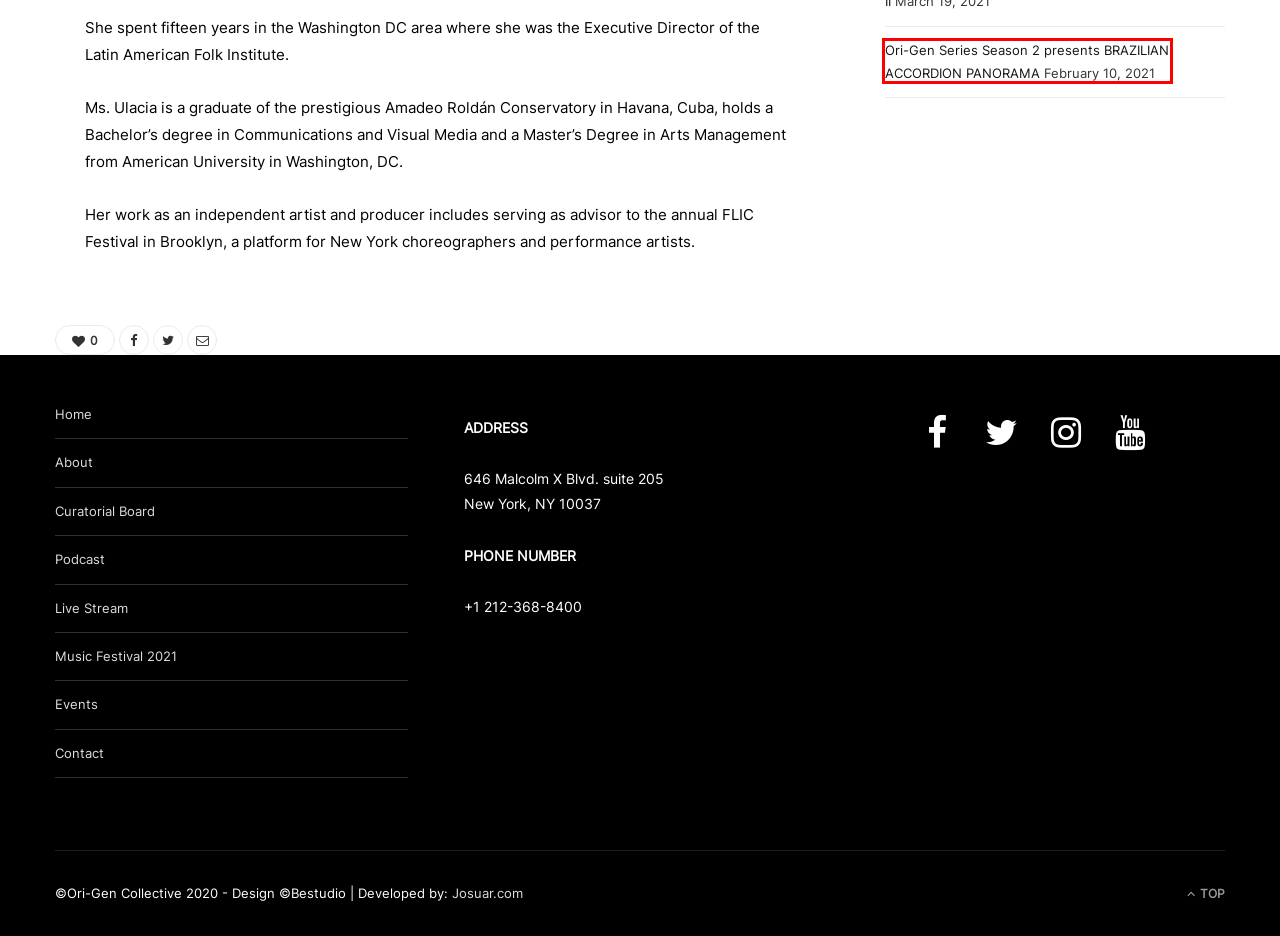With the provided screenshot showing a webpage and a red bounding box, determine which webpage description best fits the new page that appears after clicking the element inside the red box. Here are the options:
A. Curatorial Board - Ori-Gen
B. Josuar Ochoa - Fotógrafo de Conciertos & Multimedia Designer
C. Contact - Ori-Gen
D. About - Ori-Gen
E. Umbilical: A New Approach to Brazilian Jazz and Collective Music Production - Ori-Gen
F. Events - Ori-Gen
G. Live Stream - Ori-Gen
H. Ori-Gen Series Season 2 presents BRAZILIAN ACCORDION PANORAMA - Ori-Gen

H